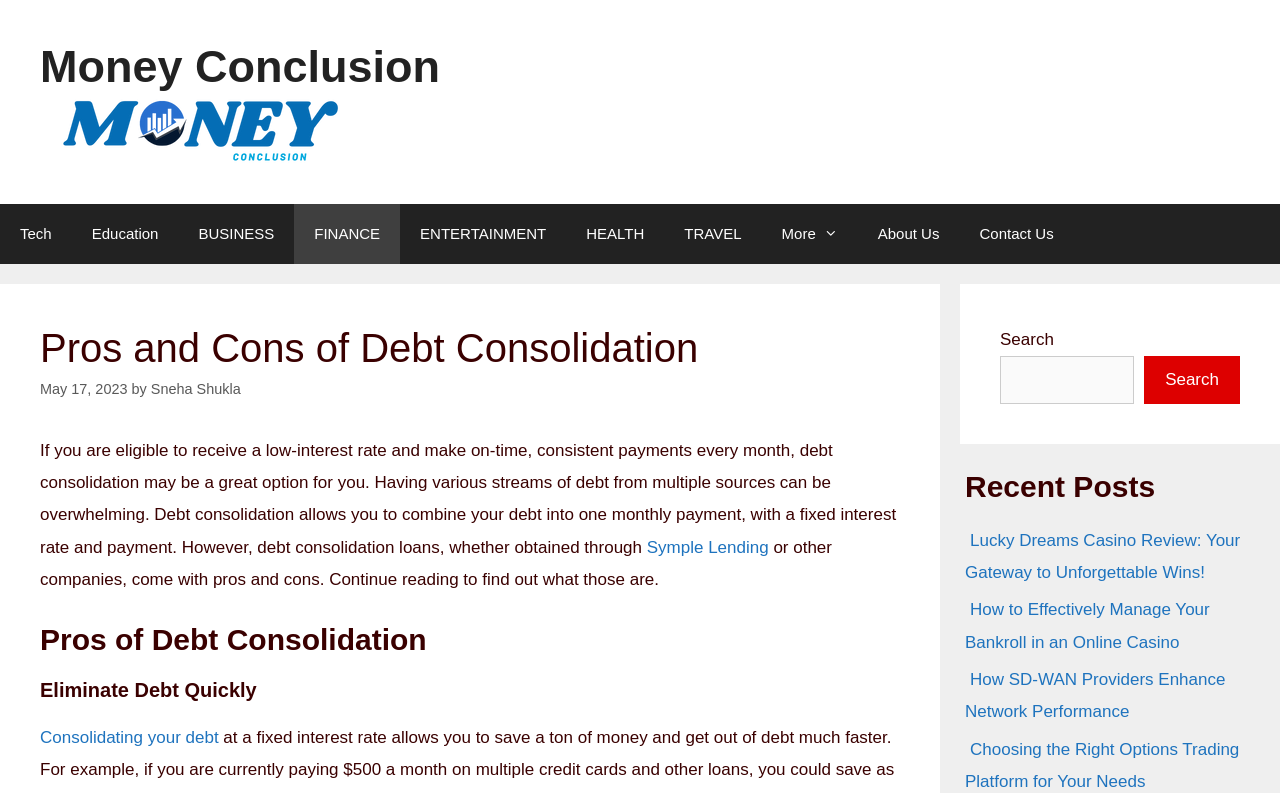Determine the bounding box for the HTML element described here: "BUSINESS". The coordinates should be given as [left, top, right, bottom] with each number being a float between 0 and 1.

[0.139, 0.257, 0.23, 0.333]